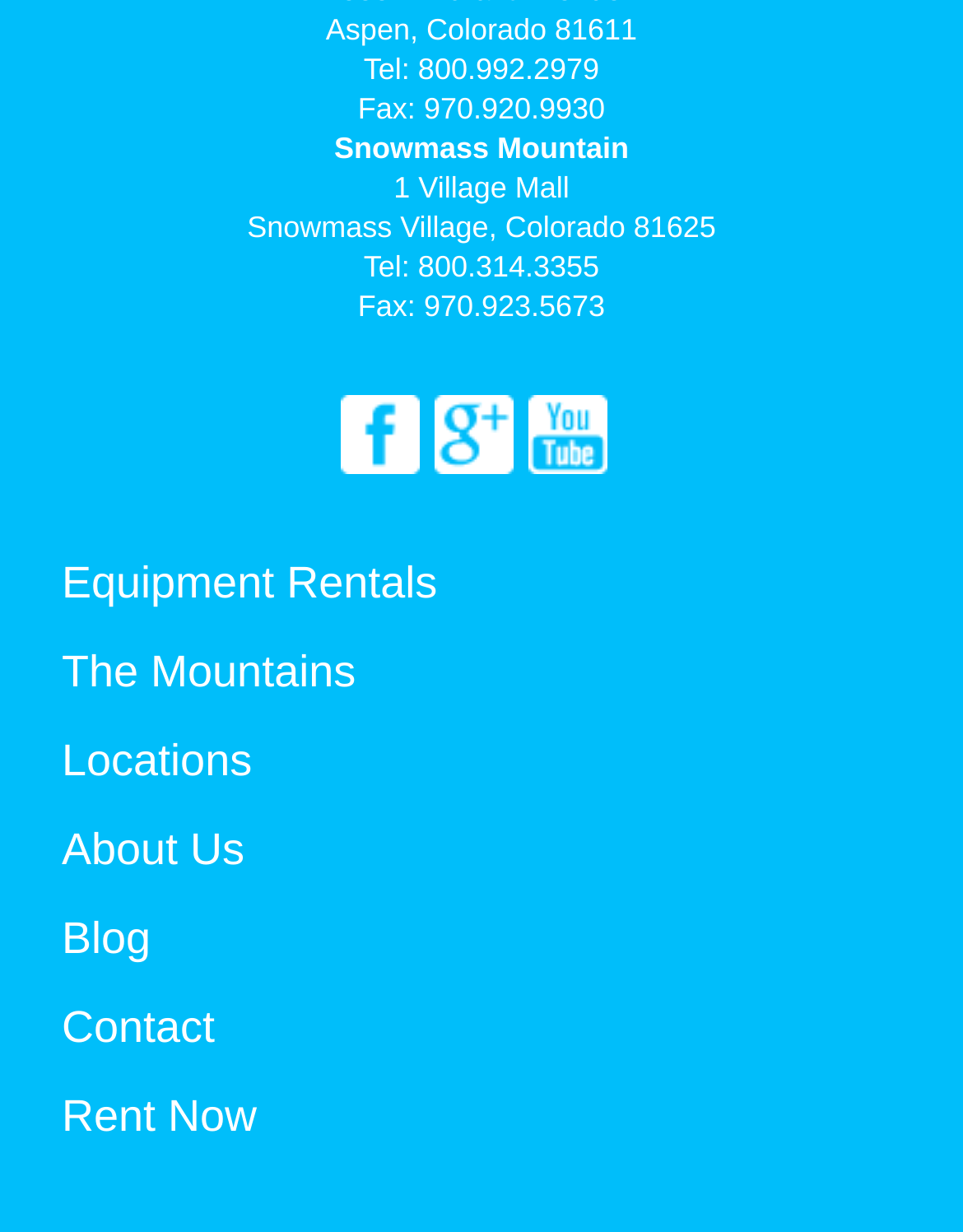Determine the bounding box coordinates for the area you should click to complete the following instruction: "read the blog".

[0.064, 0.741, 0.156, 0.782]